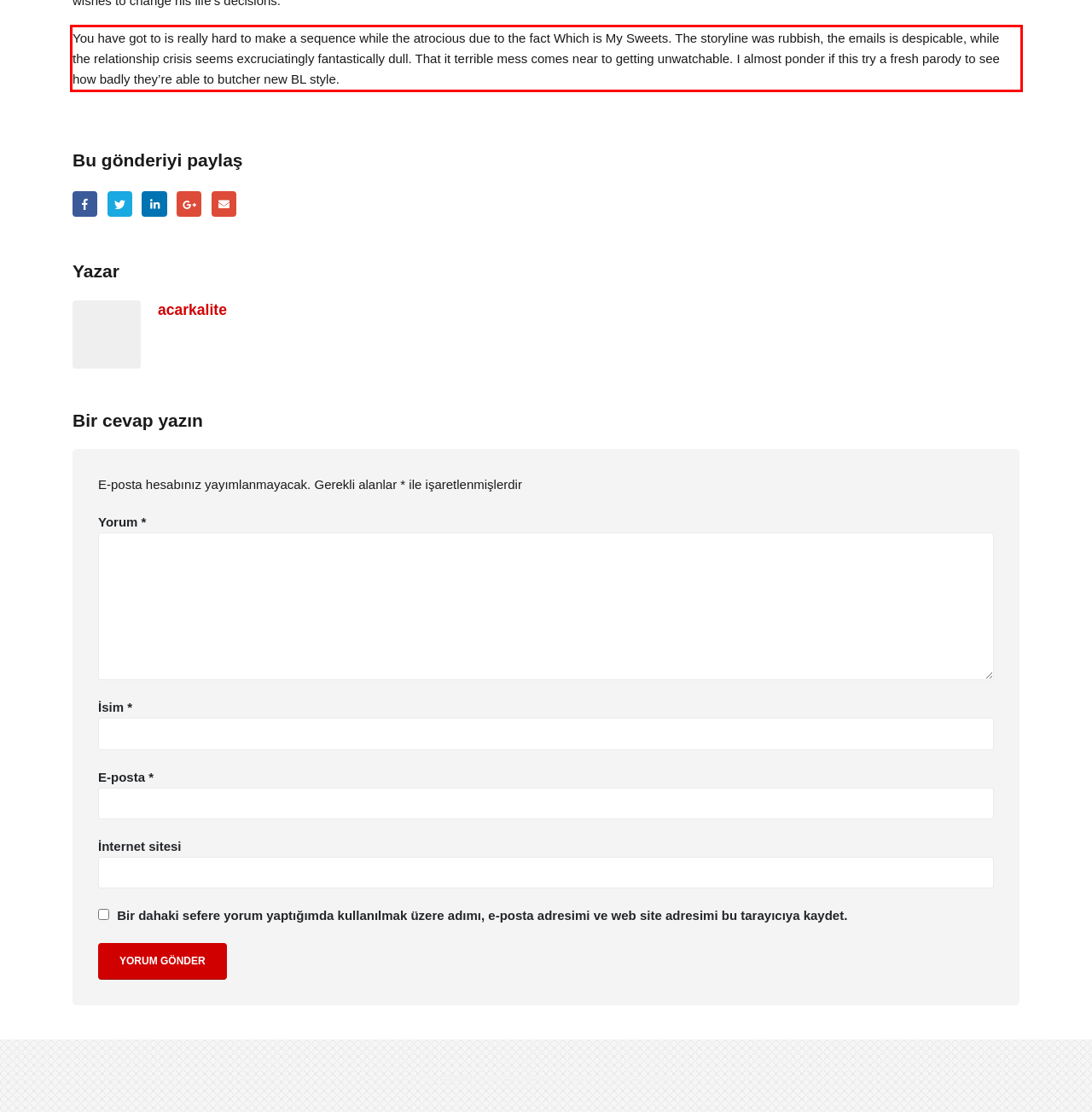You have a screenshot of a webpage with a red bounding box. Use OCR to generate the text contained within this red rectangle.

You have got to is really hard to make a sequence while the atrocious due to the fact Which is My Sweets. The storyline was rubbish, the emails is despicable, while the relationship crisis seems excruciatingly fantastically dull. That it terrible mess comes near to getting unwatchable. I almost ponder if this try a fresh parody to see how badly they’re able to butcher new BL style.